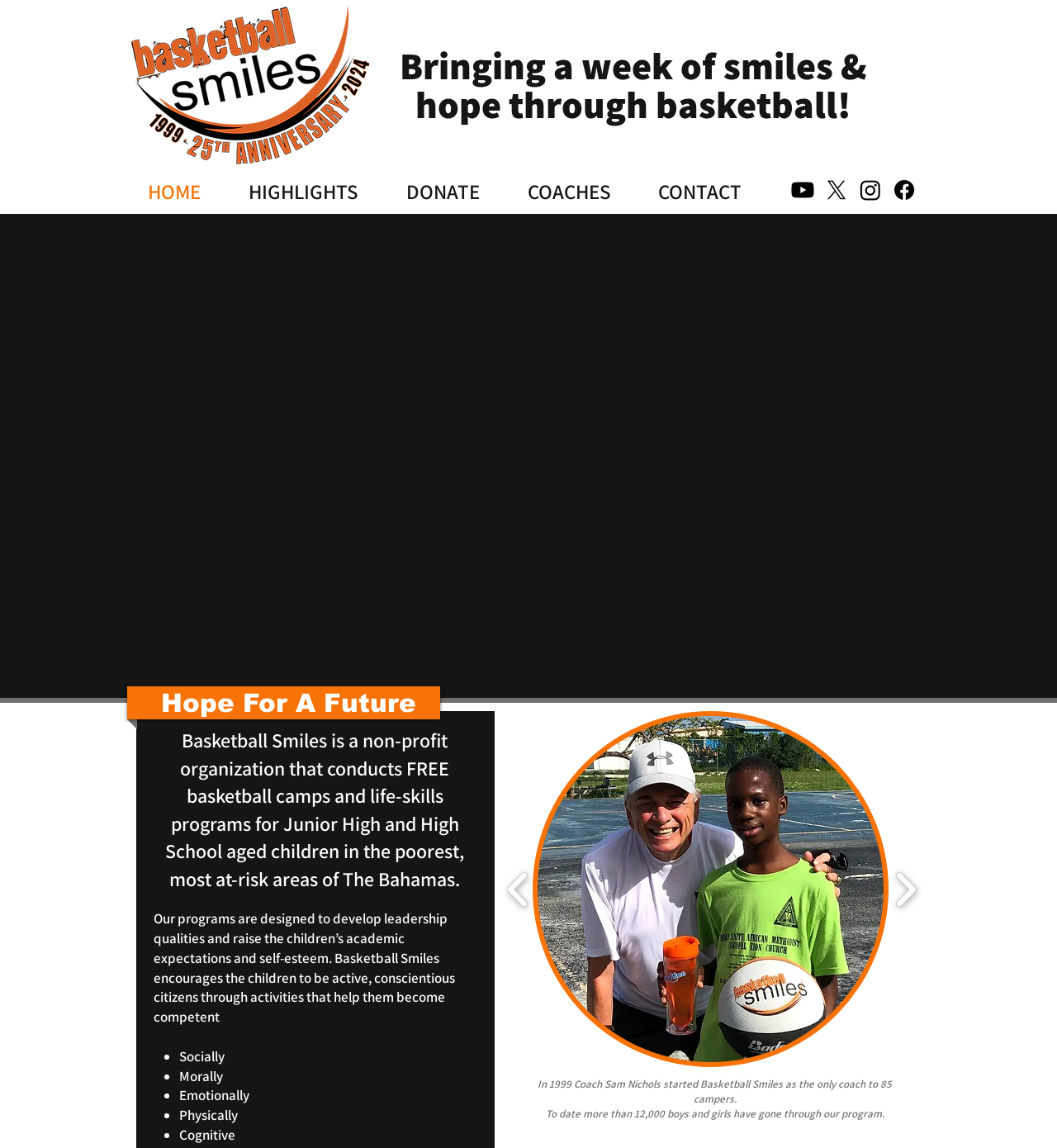Please find and provide the title of the webpage.

Bringing a week of smiles &
hope through basketball!